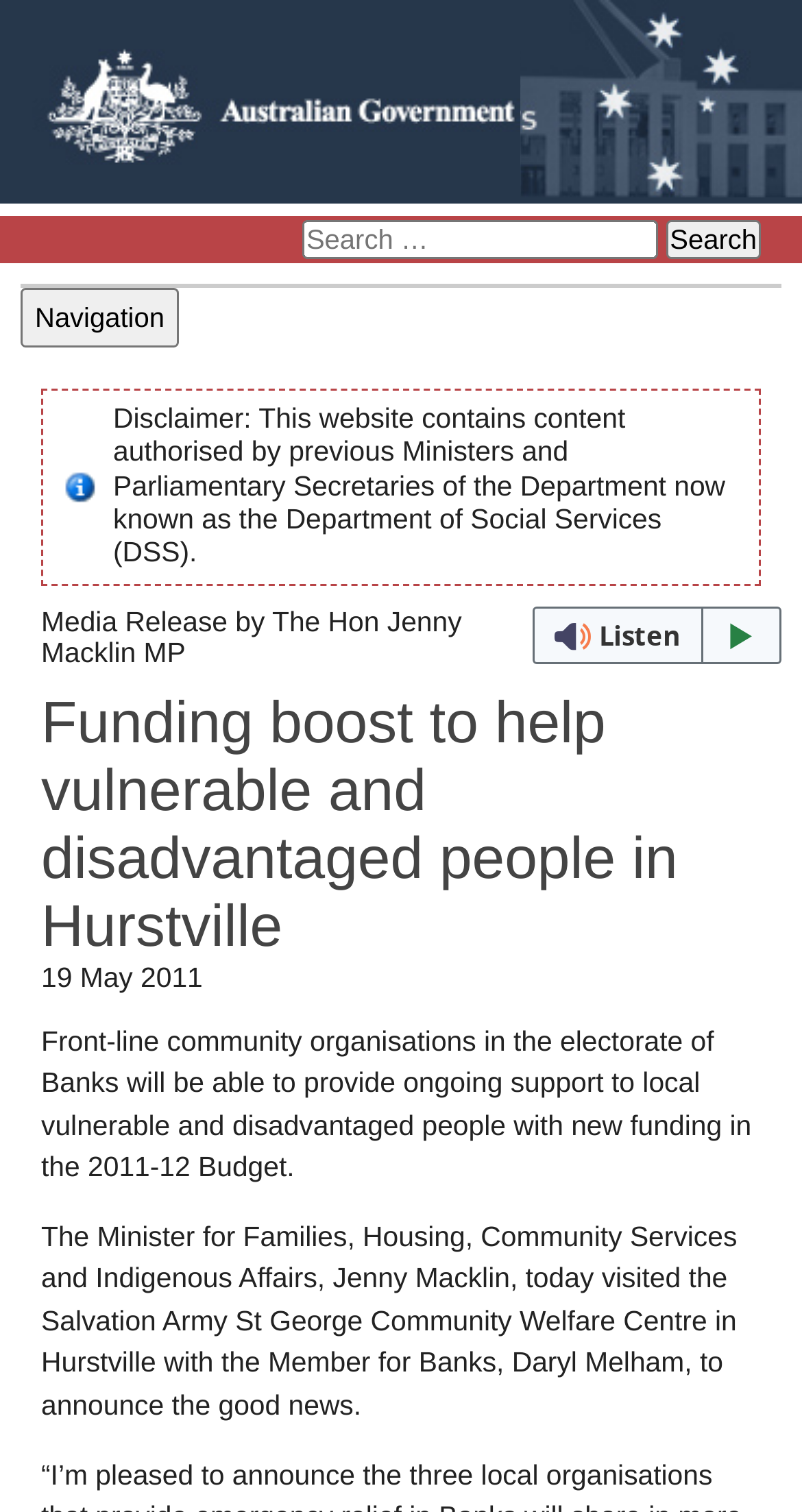Identify and provide the main heading of the webpage.

Funding boost to help vulnerable and disadvantaged people in Hurstville